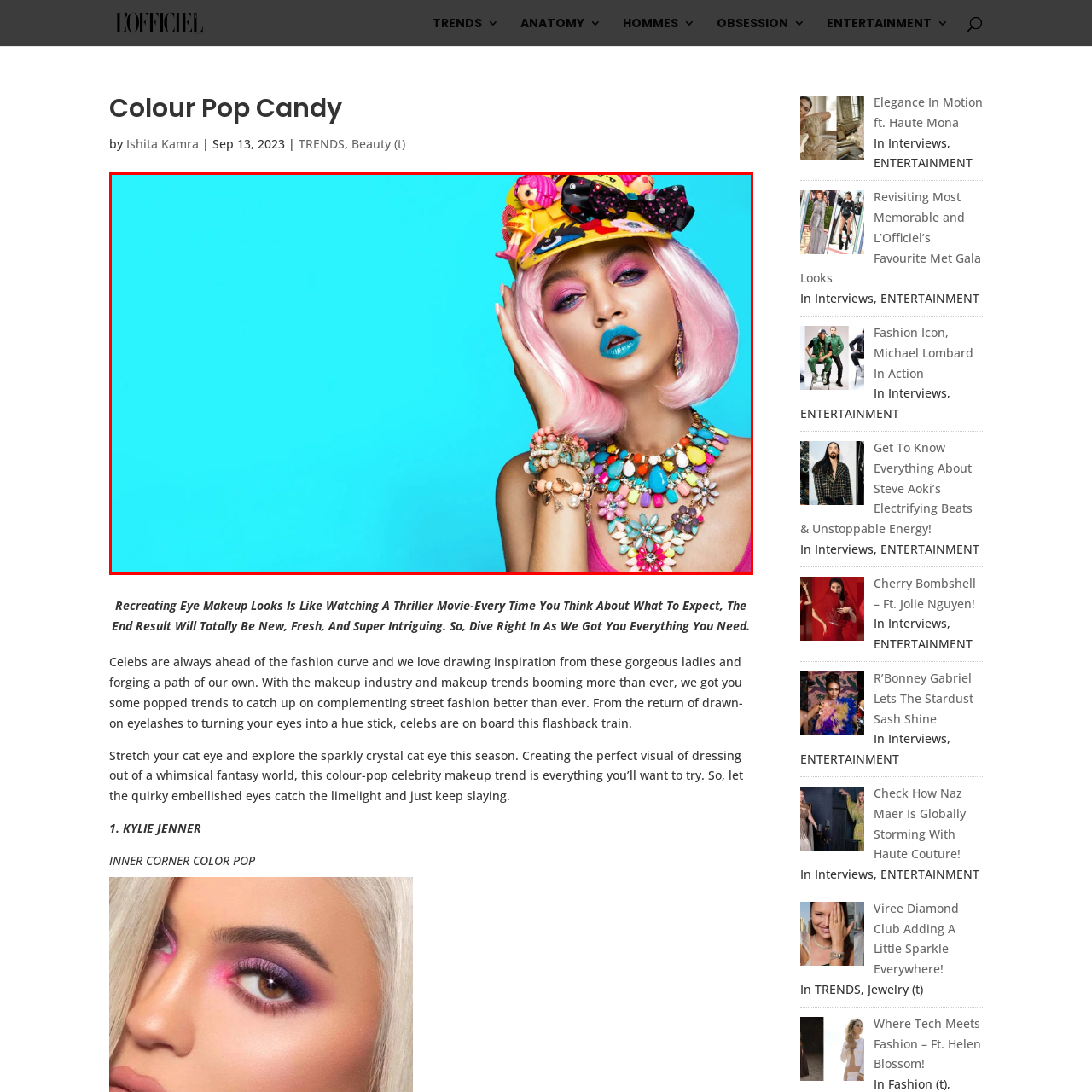What is the background color of the image?
Pay attention to the image part enclosed by the red bounding box and answer the question using a single word or a short phrase.

bright blue